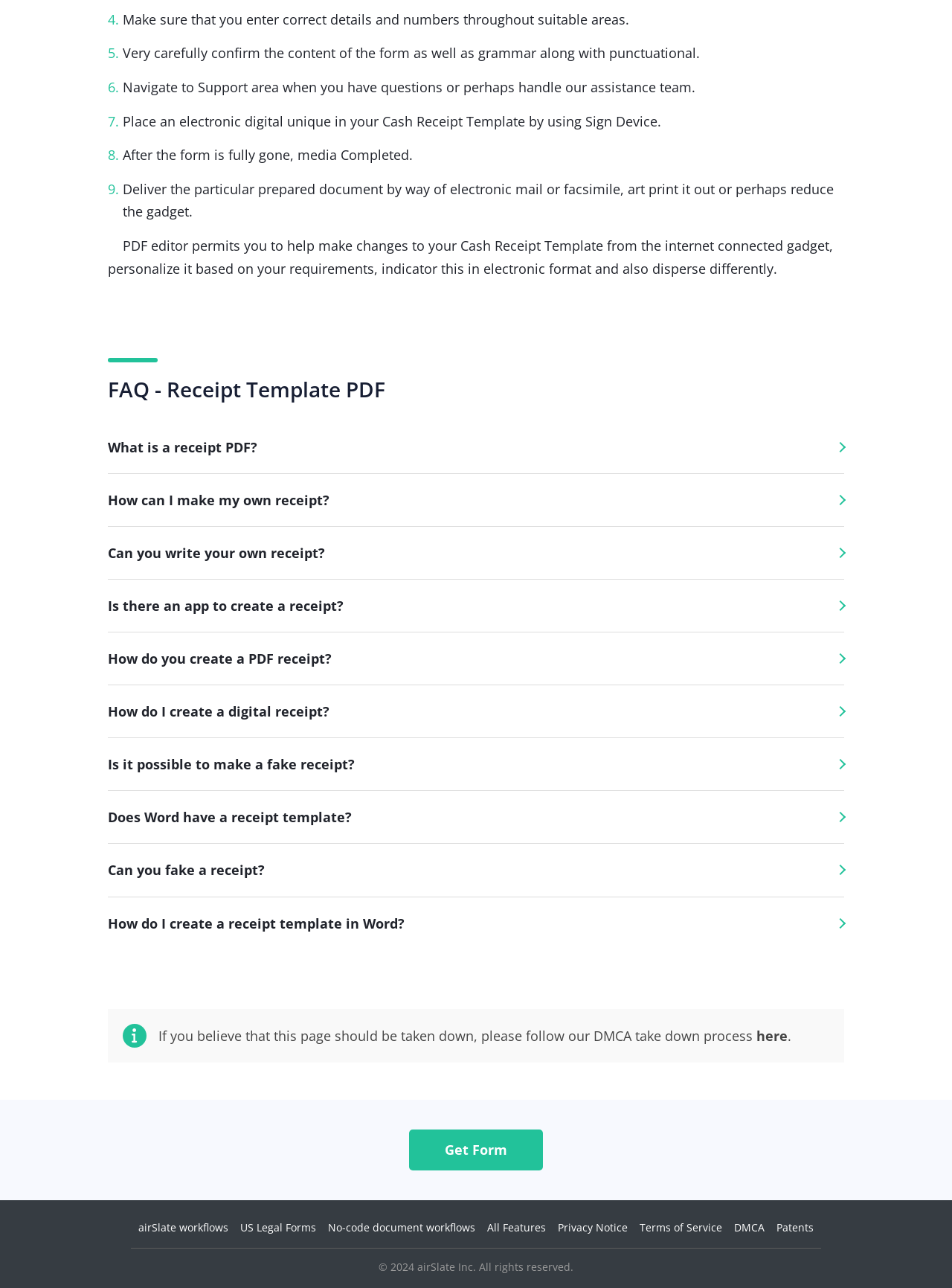Please answer the following question using a single word or phrase: 
What should you do after filling out the form?

Click Completed